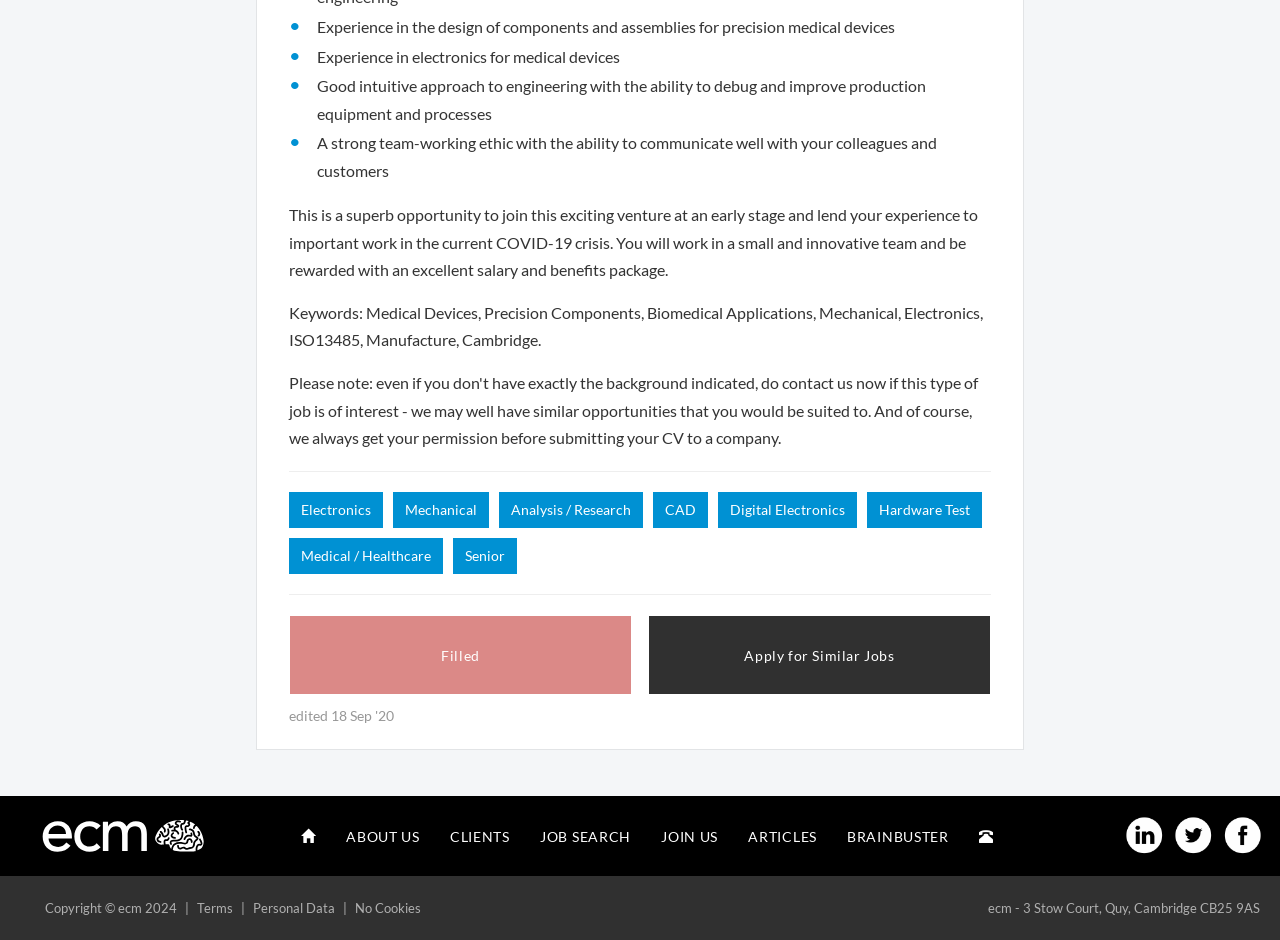Analyze the image and give a detailed response to the question:
What is the current status of the job?

The button at the bottom of the page indicates that the job is 'Filled', suggesting that the position has been taken.